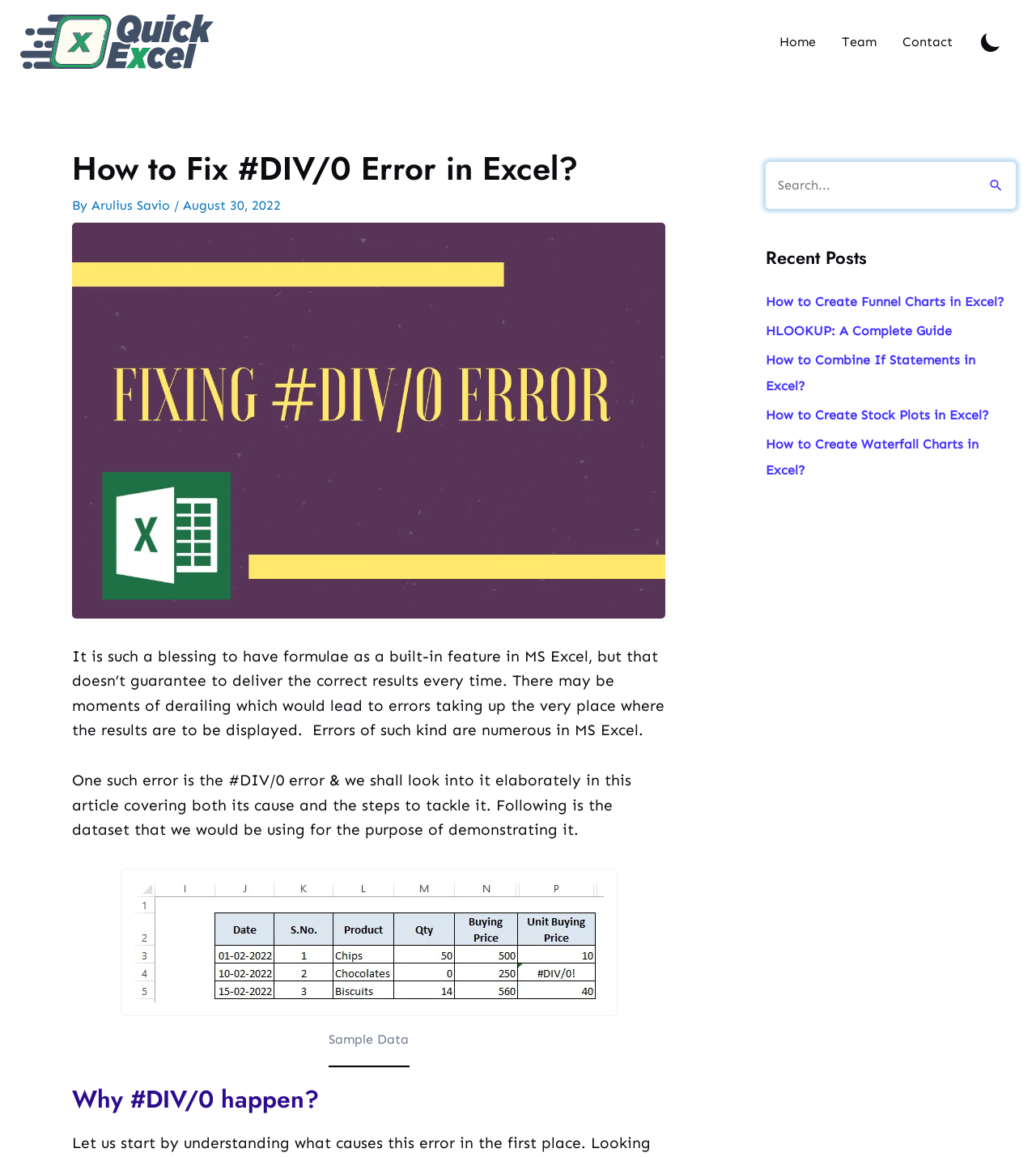Answer succinctly with a single word or phrase:
What is the type of chart mentioned in the recent posts section?

Funnel Charts